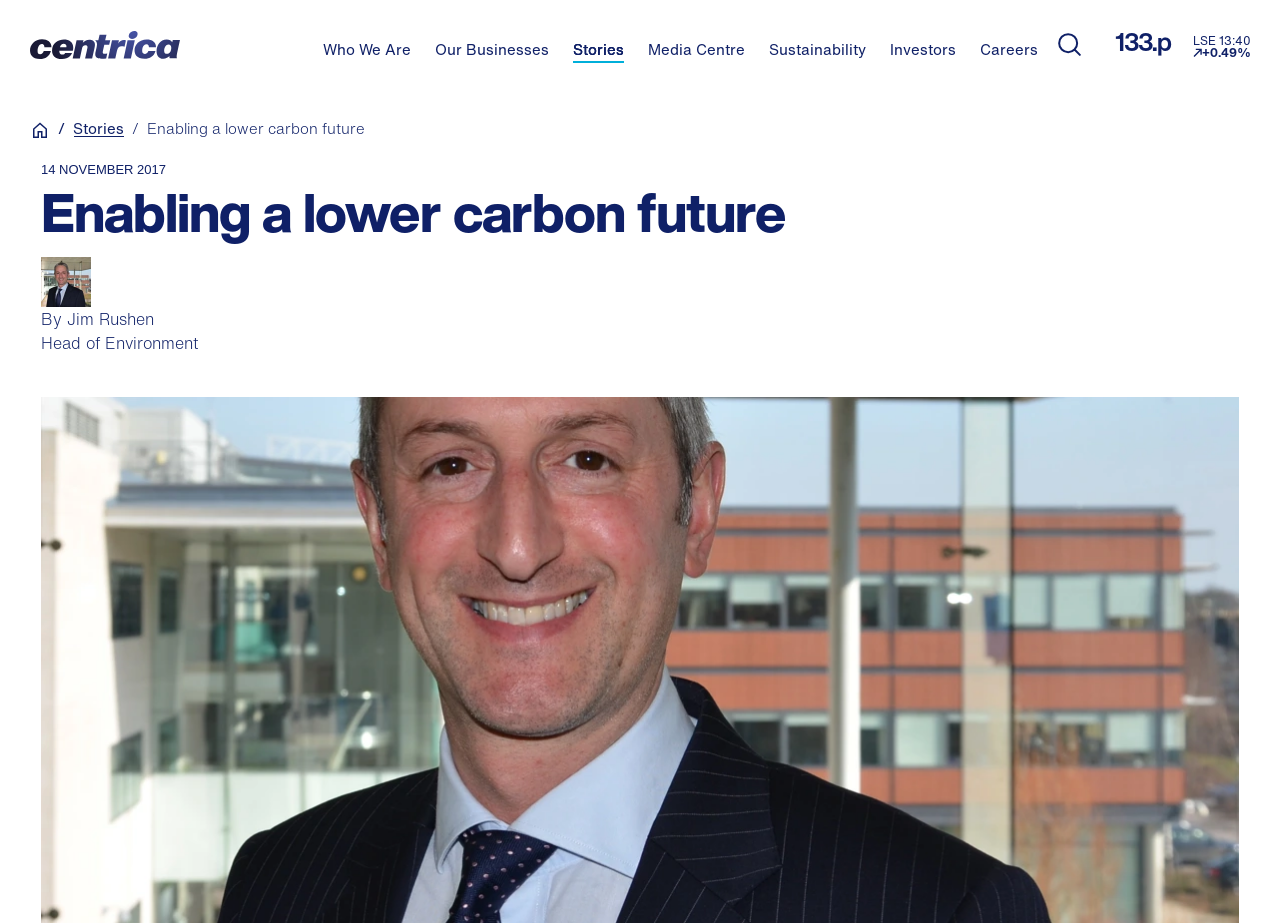Provide your answer to the question using just one word or phrase: What is the company name displayed on the top left?

Centrica